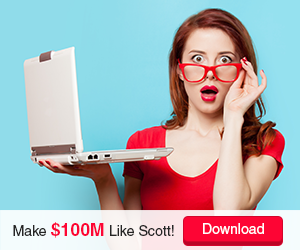Generate an elaborate caption for the given image.

The image features a surprised young woman with long, wavy hair and red lipstick wearing stylish red glasses. She holds a sleek, open laptop in her left hand, while her right hand raises to her face, expressing astonishment. The background is a soft, solid blue that enhances her vibrant outfit, which consists of a bright red top. Prominently displayed on the image is a bold call-to-action that reads "Make $100M Like Scott!" accompanied by a red "Download" button at the bottom. This graphic creates an intriguing invitation to explore further, likely related to financial success or online earning opportunities.